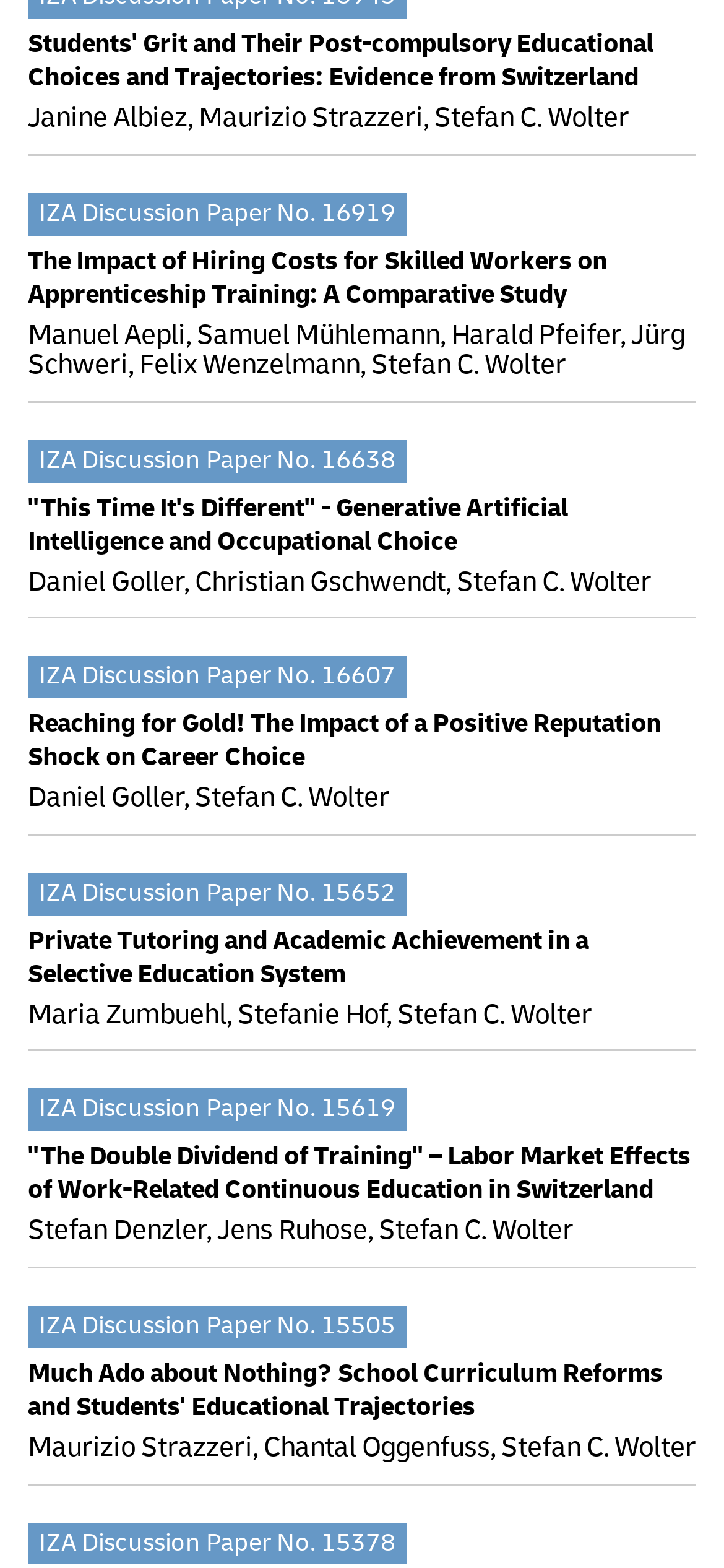Answer the question below in one word or phrase:
How many research papers are listed on this webpage?

9